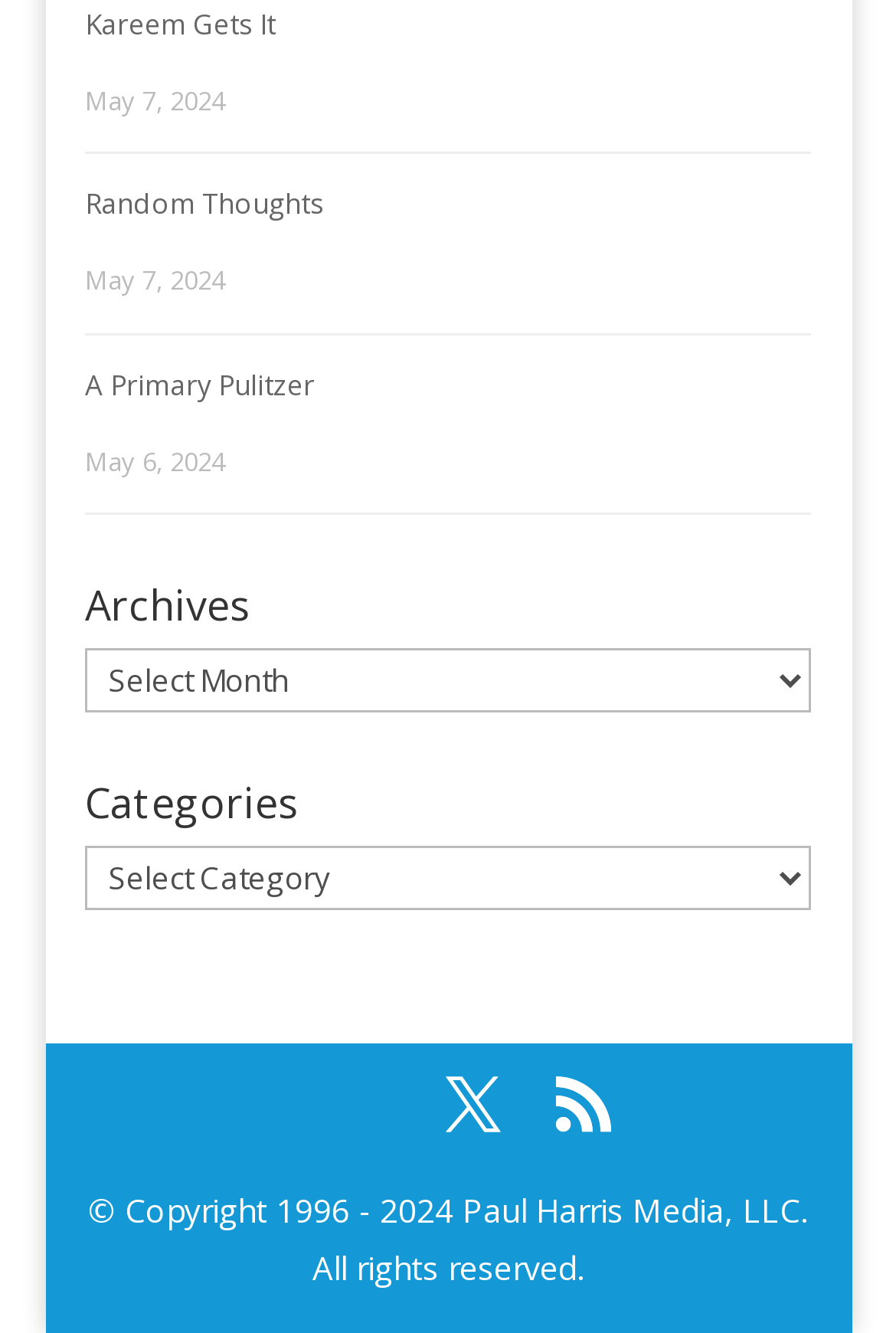How many articles are listed on the webpage?
Use the screenshot to answer the question with a single word or phrase.

3